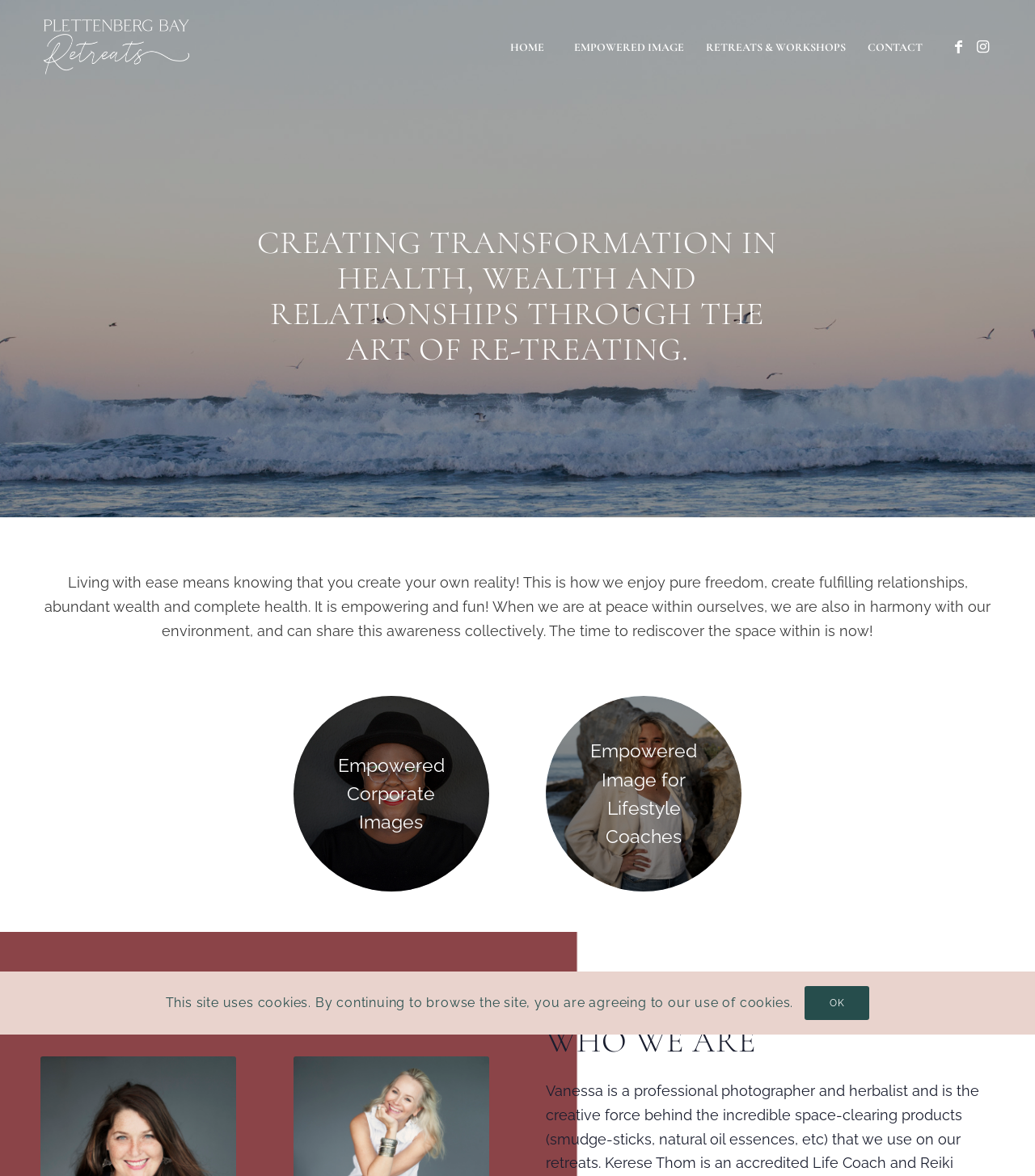Please reply to the following question using a single word or phrase: 
How many social media links are present on the webpage?

2